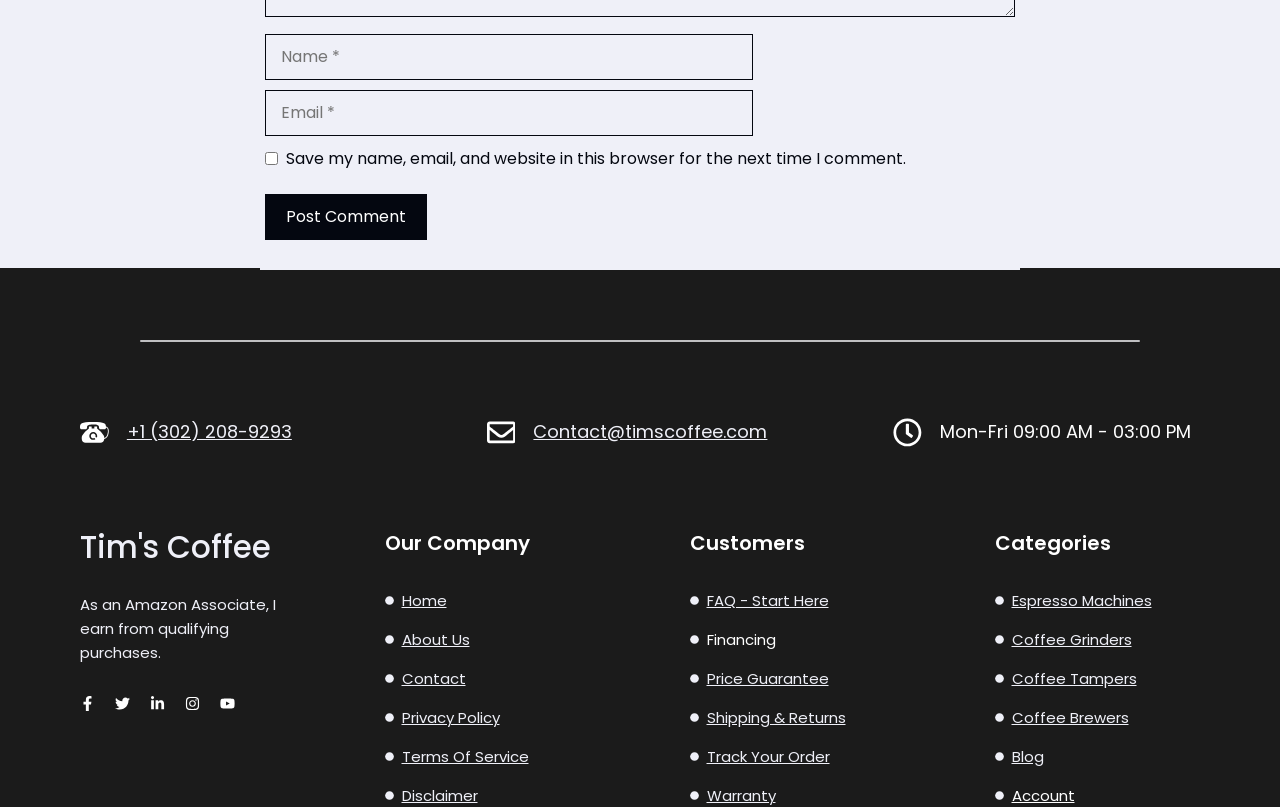What are the business hours?
Based on the image, give a one-word or short phrase answer.

Mon-Fri 09:00 AM - 03:00 PM